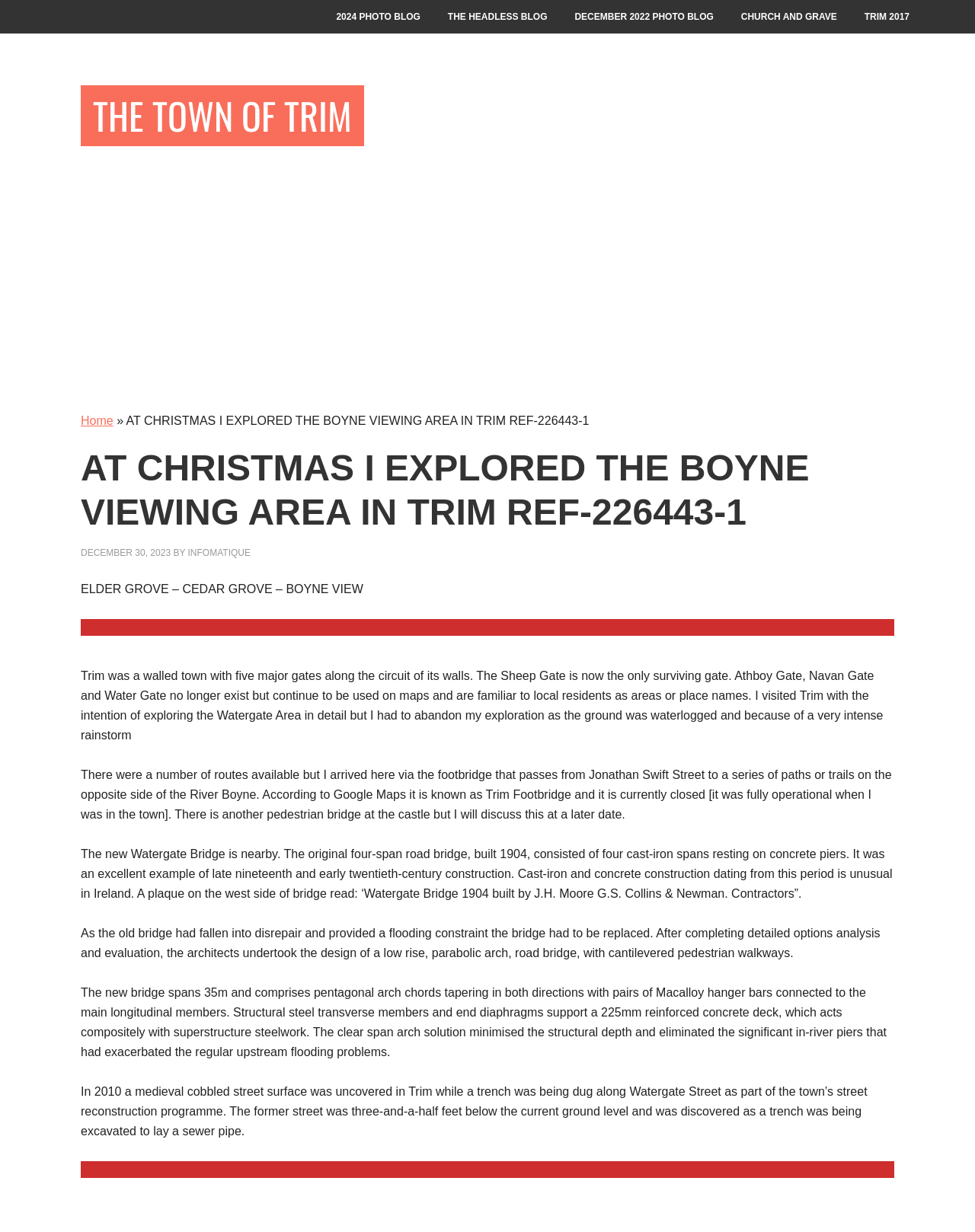Kindly determine the bounding box coordinates for the area that needs to be clicked to execute this instruction: "Read the article by 'INFOMATIQUE'".

[0.193, 0.444, 0.257, 0.453]